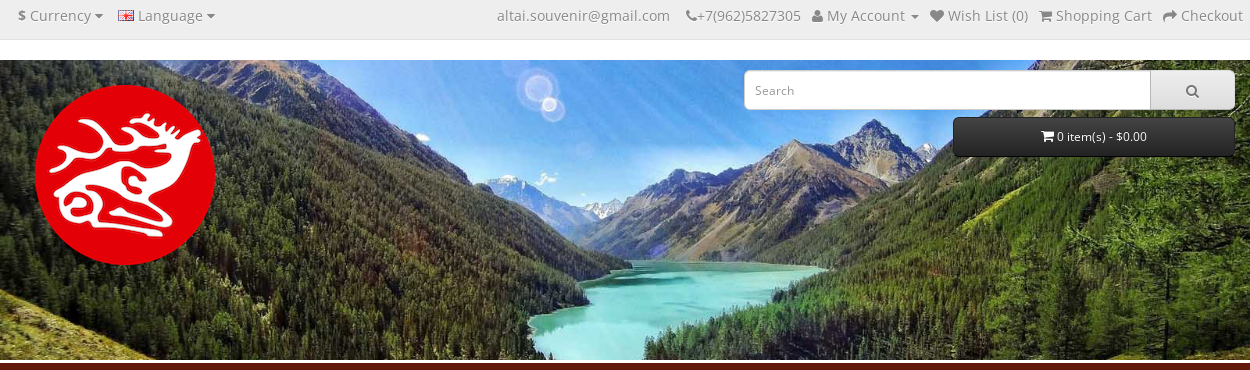Craft a detailed explanation of the image.

The image features a stunning panoramic view of a lush green valley flanked by majestic mountains, creating a serene and picturesque landscape. In the foreground, a vibrant turquoise river meanders through the valley, surrounded by dense forests that showcase a palette of rich greens. Prominently displayed is a circular logo in the bottom left corner, featuring a stylized red design, which adds a distinct cultural touch to the overall visual. Additionally, the upper section of the image includes essential navigation elements, such as a search bar and contact details, emphasizing a user-friendly online shopping interface for souvenirs from the Altai region, capturing the essence of local craftsmanship and natural beauty.